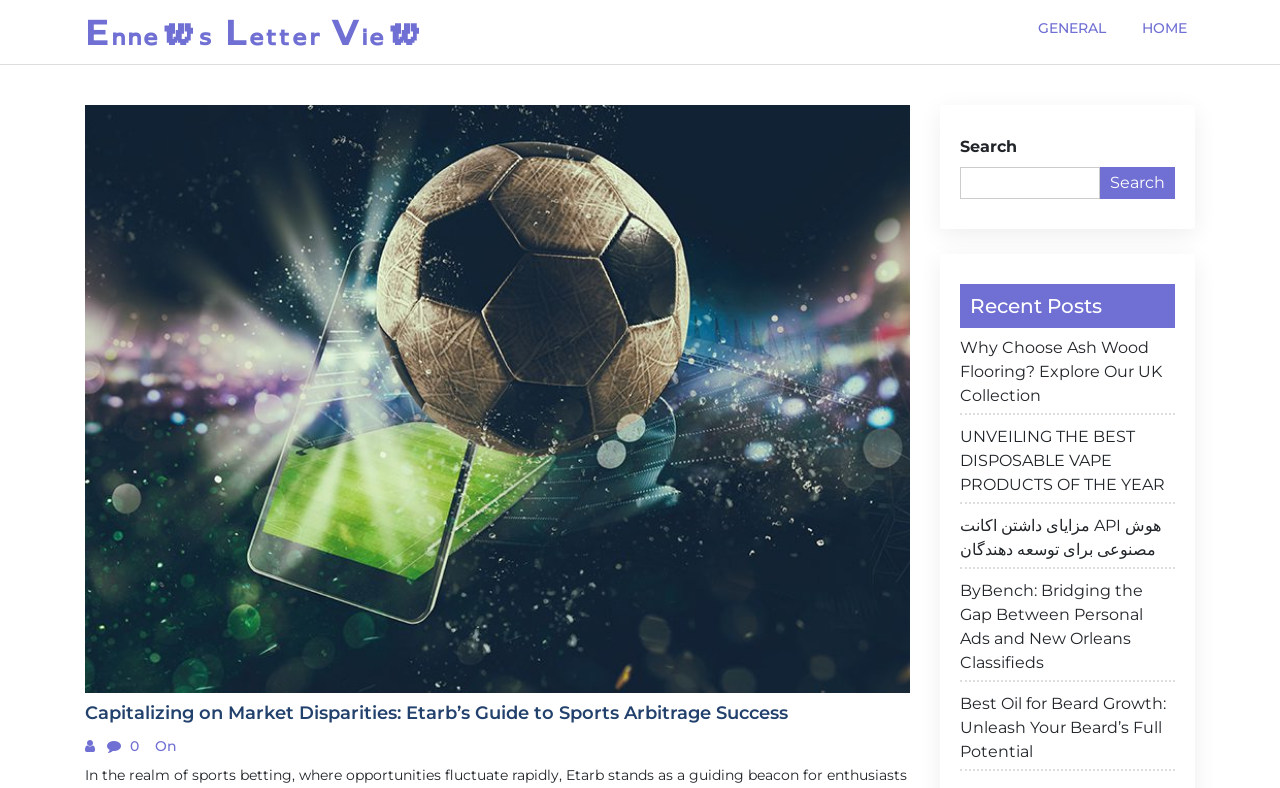Please identify the bounding box coordinates of the clickable element to fulfill the following instruction: "Explore the best disposable vape products". The coordinates should be four float numbers between 0 and 1, i.e., [left, top, right, bottom].

[0.75, 0.539, 0.918, 0.64]